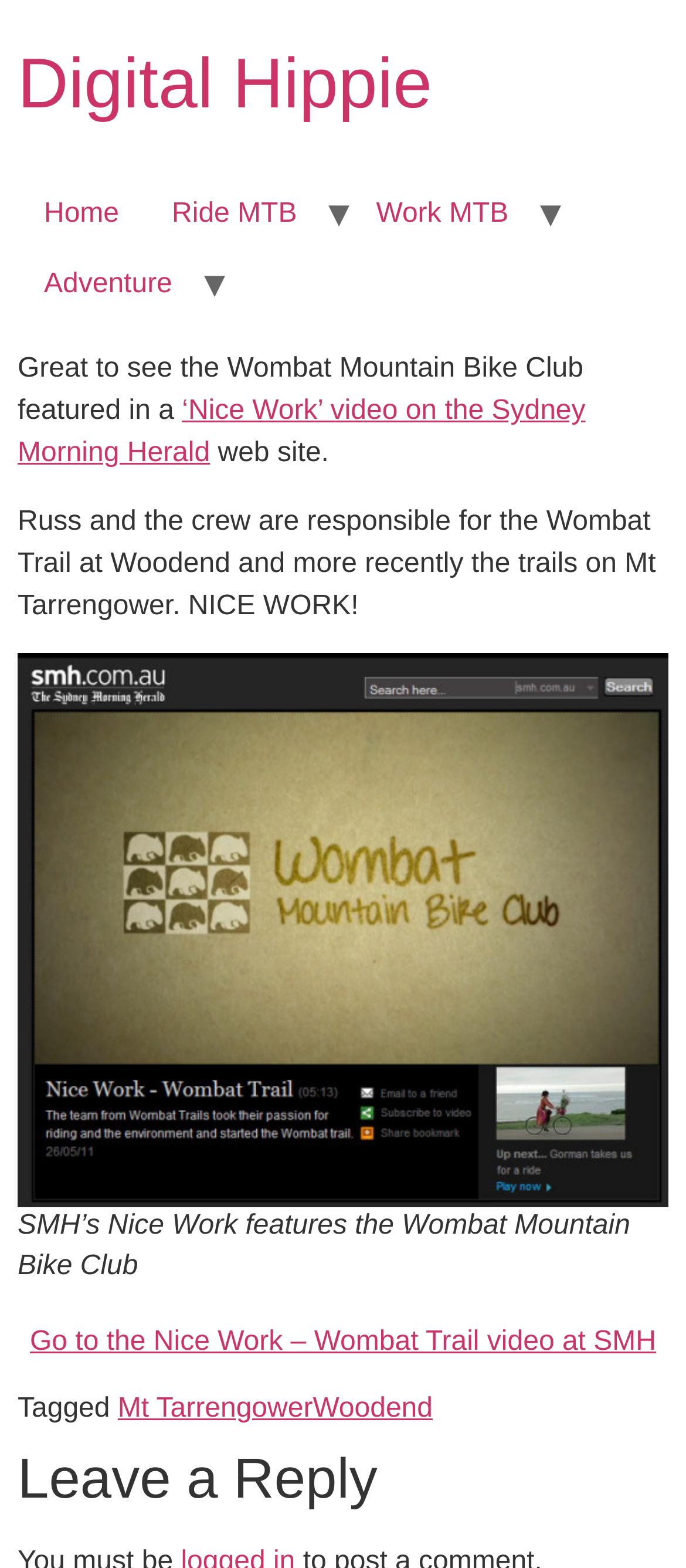Find the bounding box coordinates of the element to click in order to complete this instruction: "Explore the 'Adventure' section". The bounding box coordinates must be four float numbers between 0 and 1, denoted as [left, top, right, bottom].

[0.026, 0.16, 0.29, 0.205]